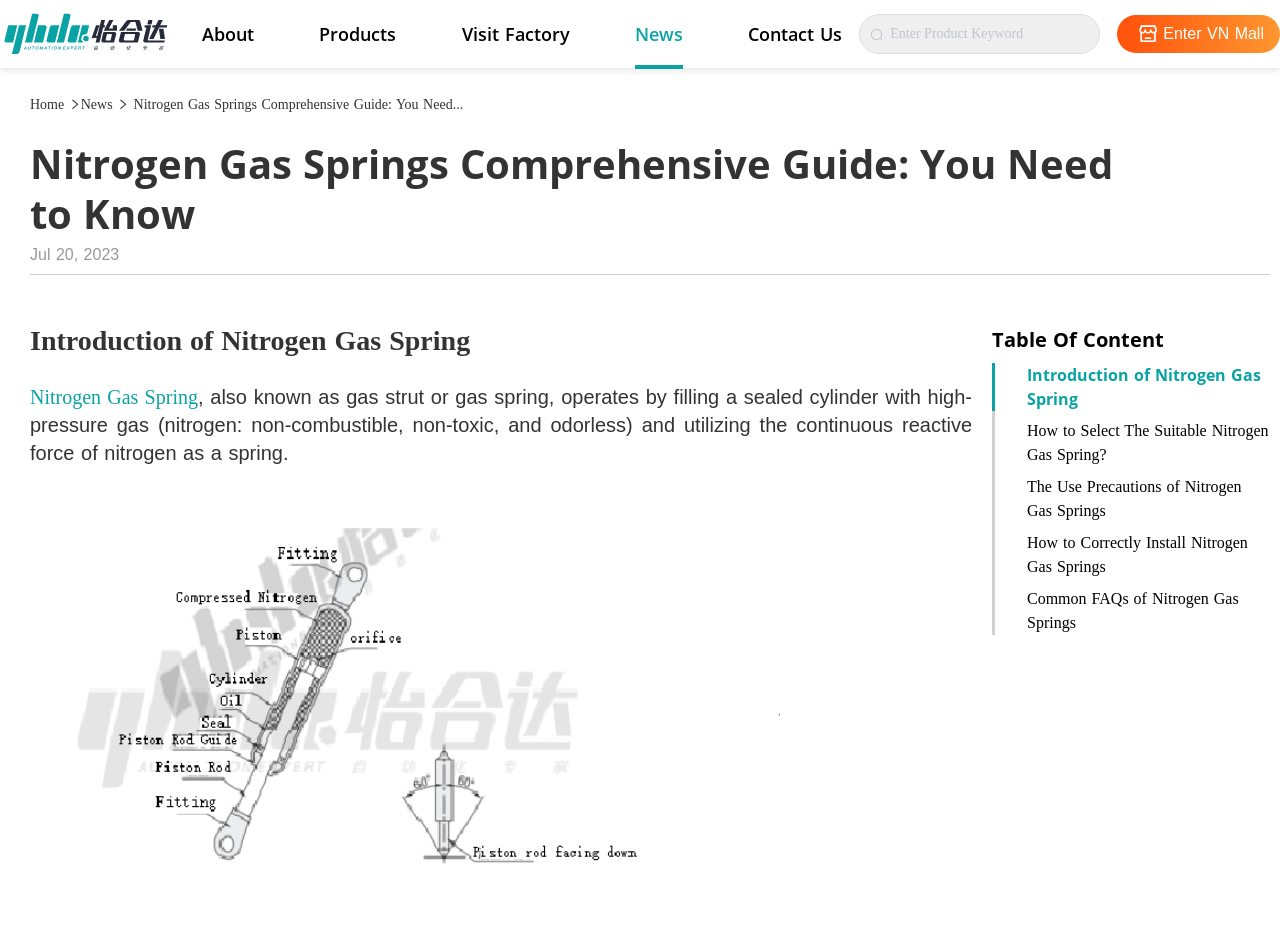What is the date of the latest article?
Please provide an in-depth and detailed response to the question.

I found the date 'Jul 20, 2023' mentioned on the webpage, which suggests that it is the date of the latest article or update on Nitrogen Gas Springs.